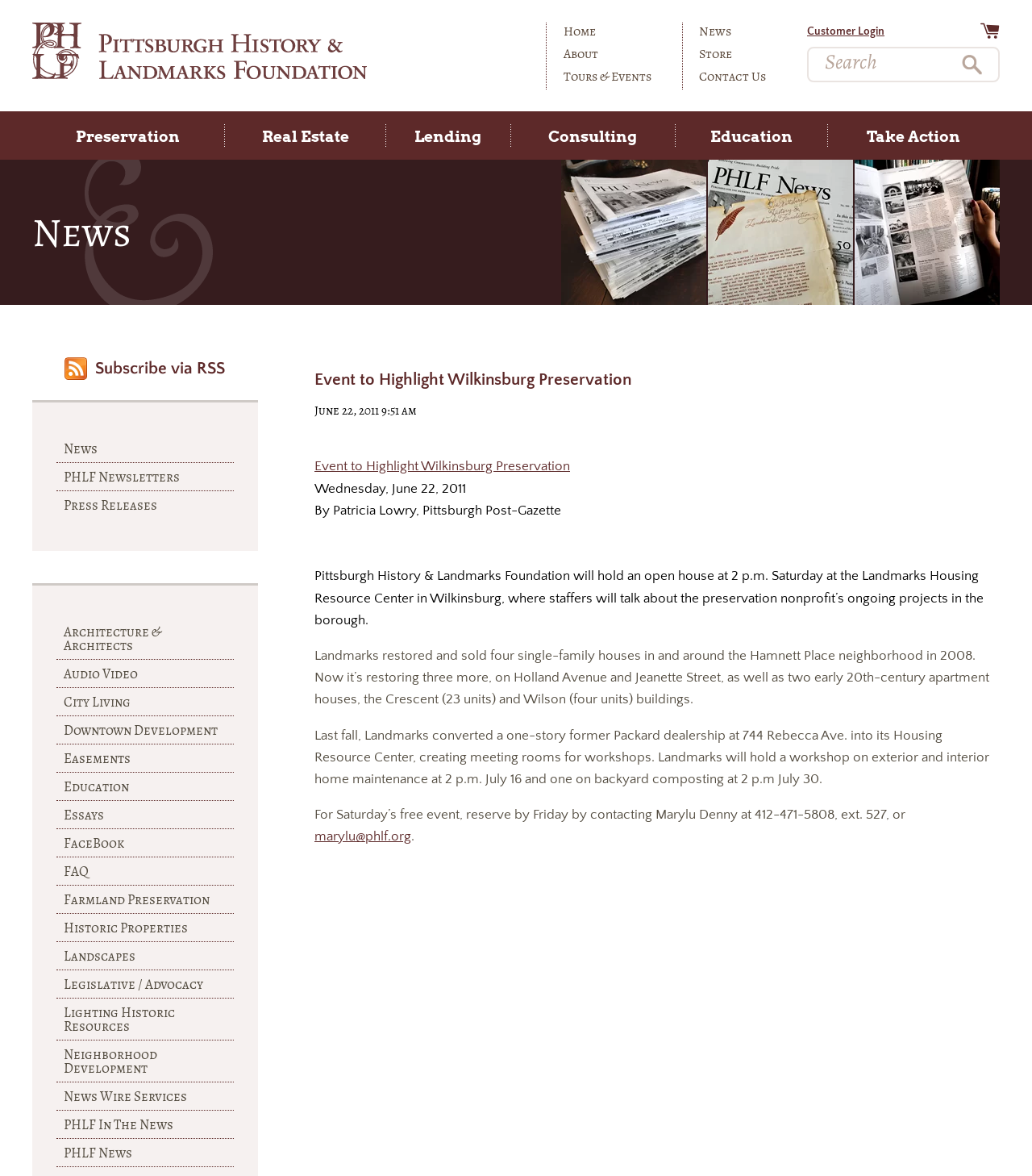What is the name of the foundation?
Please use the image to deliver a detailed and complete answer.

The name of the foundation can be found in the top-left corner of the webpage, where it is written as 'Pittsburgh History & Landmarks Foundation' in a link format.